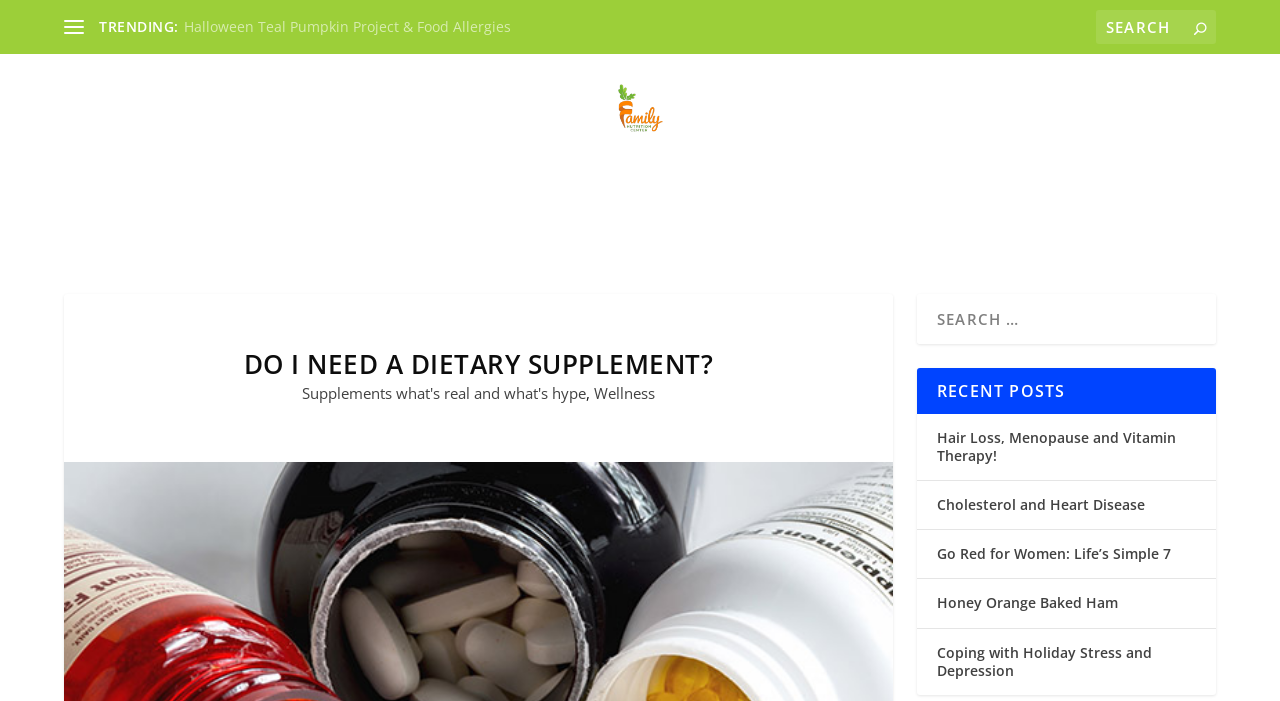With reference to the image, please provide a detailed answer to the following question: What is the purpose of the search box?

I found the answer by looking at the search box with the text 'Search for:' and its corresponding button, which suggests that it is used to search for content on the website.